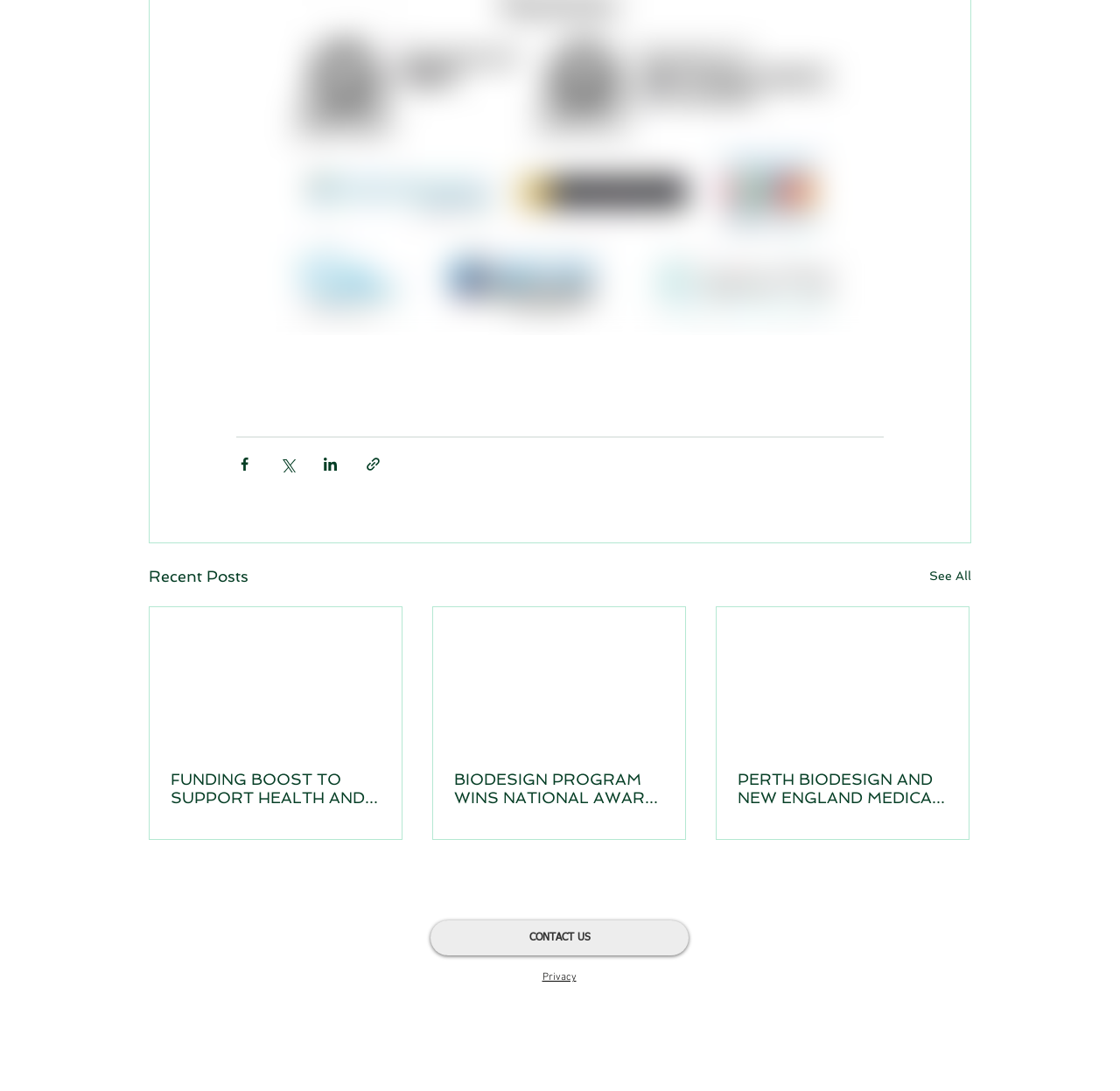Pinpoint the bounding box coordinates of the element to be clicked to execute the instruction: "Share via Facebook".

[0.211, 0.417, 0.226, 0.433]